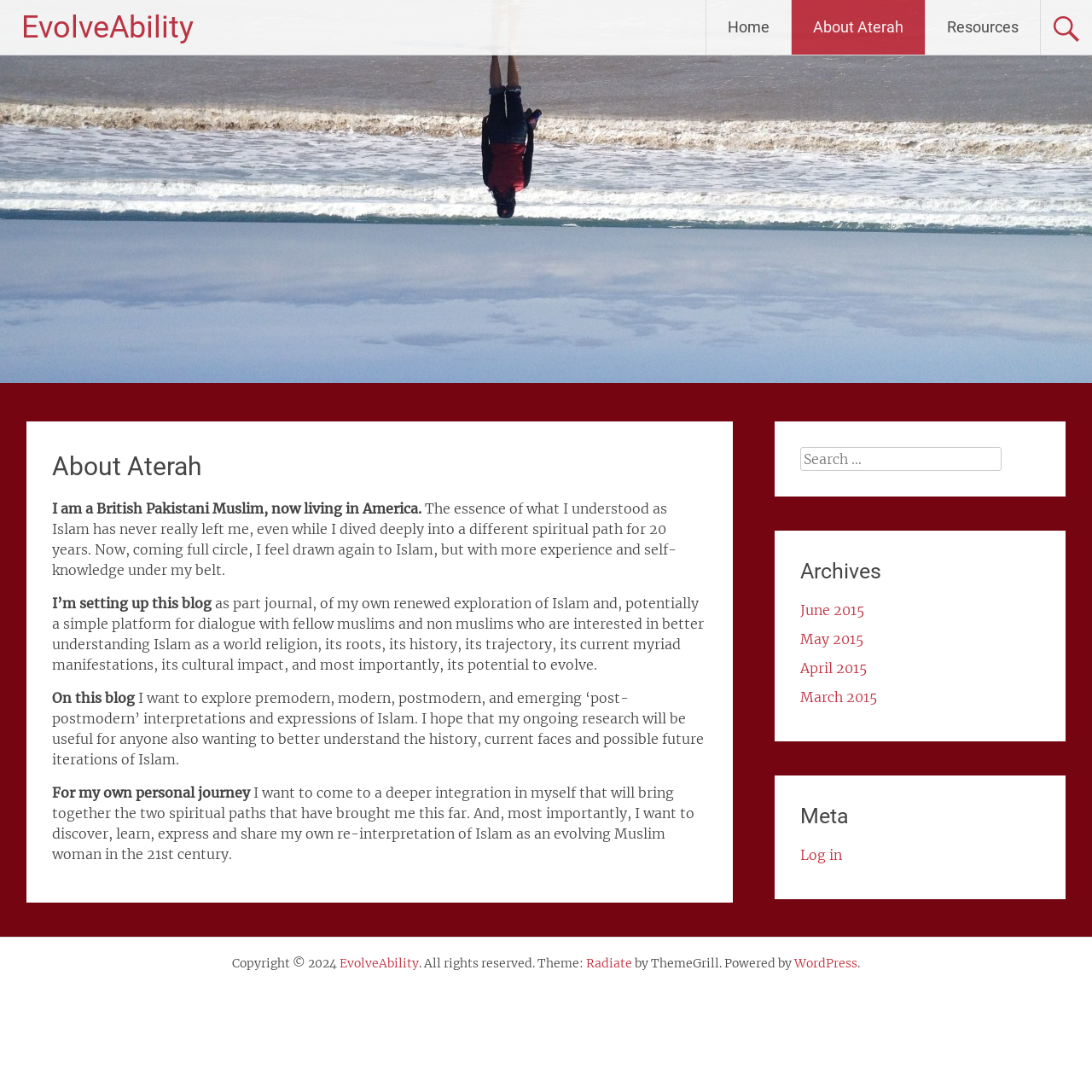Determine the bounding box coordinates for the clickable element to execute this instruction: "Click on the Home link". Provide the coordinates as four float numbers between 0 and 1, i.e., [left, top, right, bottom].

[0.647, 0.0, 0.724, 0.05]